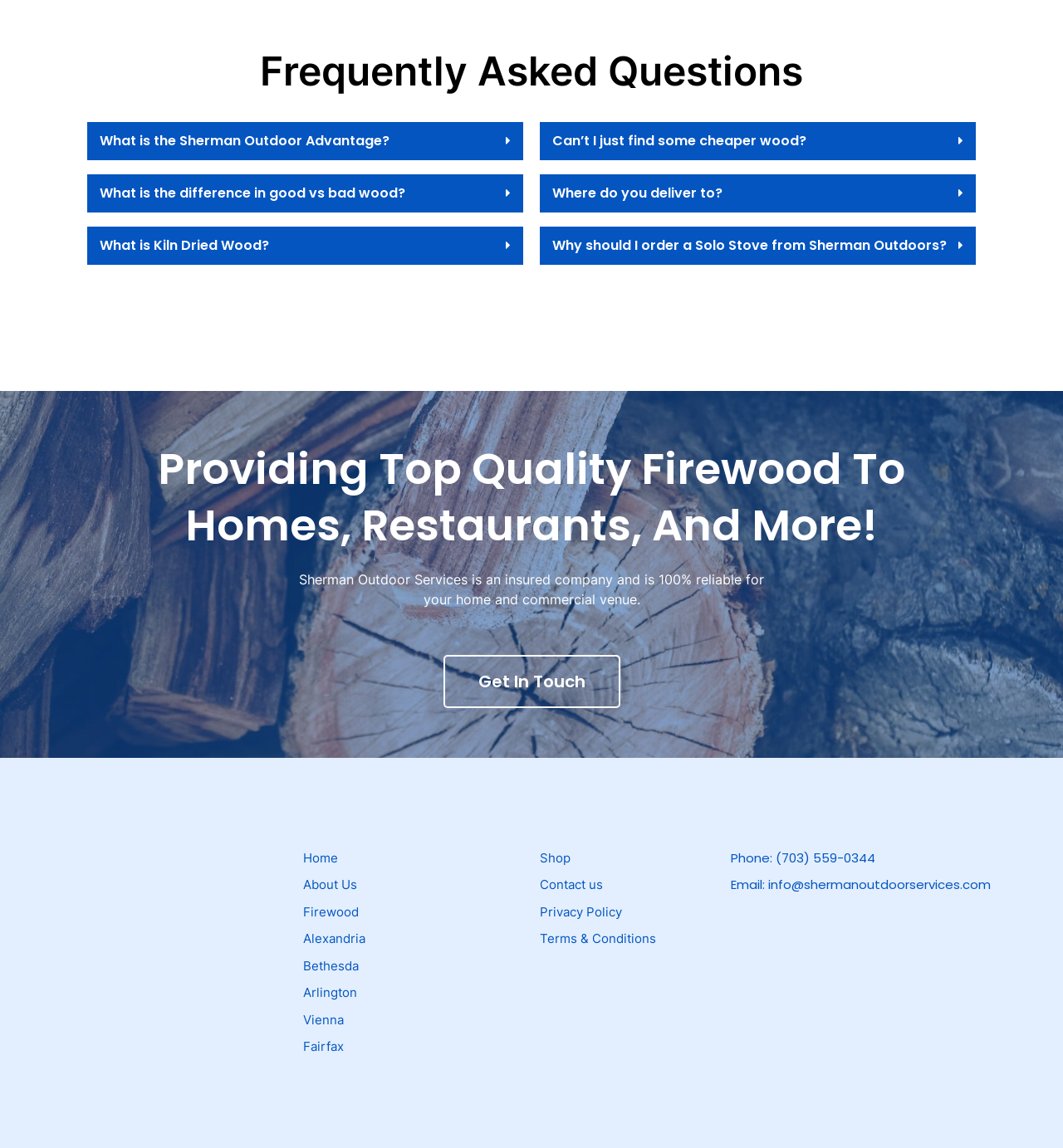Could you highlight the region that needs to be clicked to execute the instruction: "Click on 'Shop'"?

[0.508, 0.74, 0.672, 0.756]